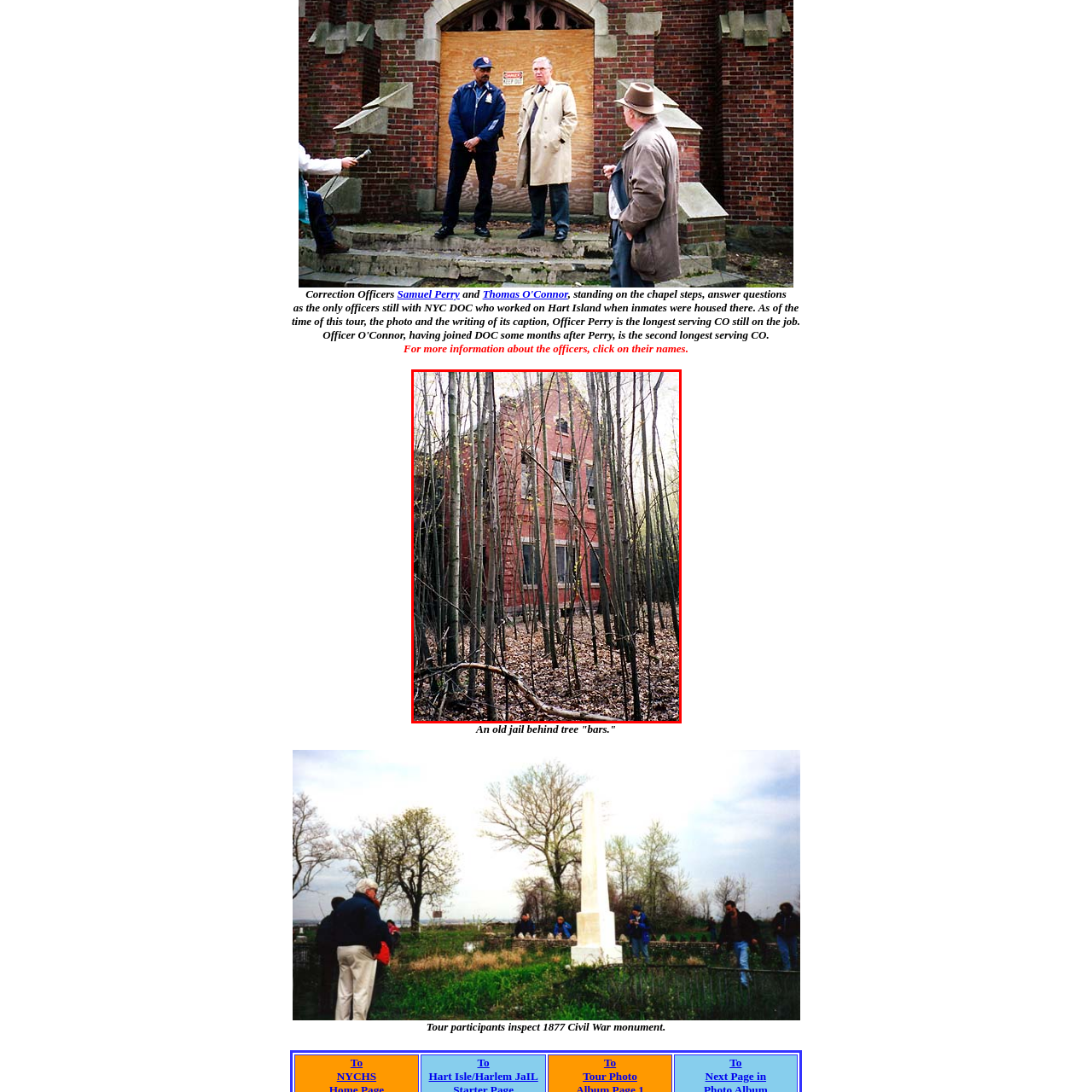Thoroughly describe the scene captured inside the red-bordered image.

The image captures an atmospheric view of an old, abandoned jail structure, partially hidden among tall, slender trees. The brick exterior of the building, which shows signs of decay and neglect, features four windows that are either boarded up or broken, adding to the sense of desolation. Surrounding the jail, a carpet of fallen leaves covers the ground, and the underbrush is dense with the vertical silhouettes of the trees, creating an eerie yet intriguing environment. This scene evokes the ghostly remnants of the past, hinting at the stories and histories tied to this once-functional facility. The image connects to the historical context of correction officers Samuel Perry and Thomas O'Connor, who are noted for their long-standing service within the NYC Department of Correction, particularly during the time when inmates were housed at Hart Island.